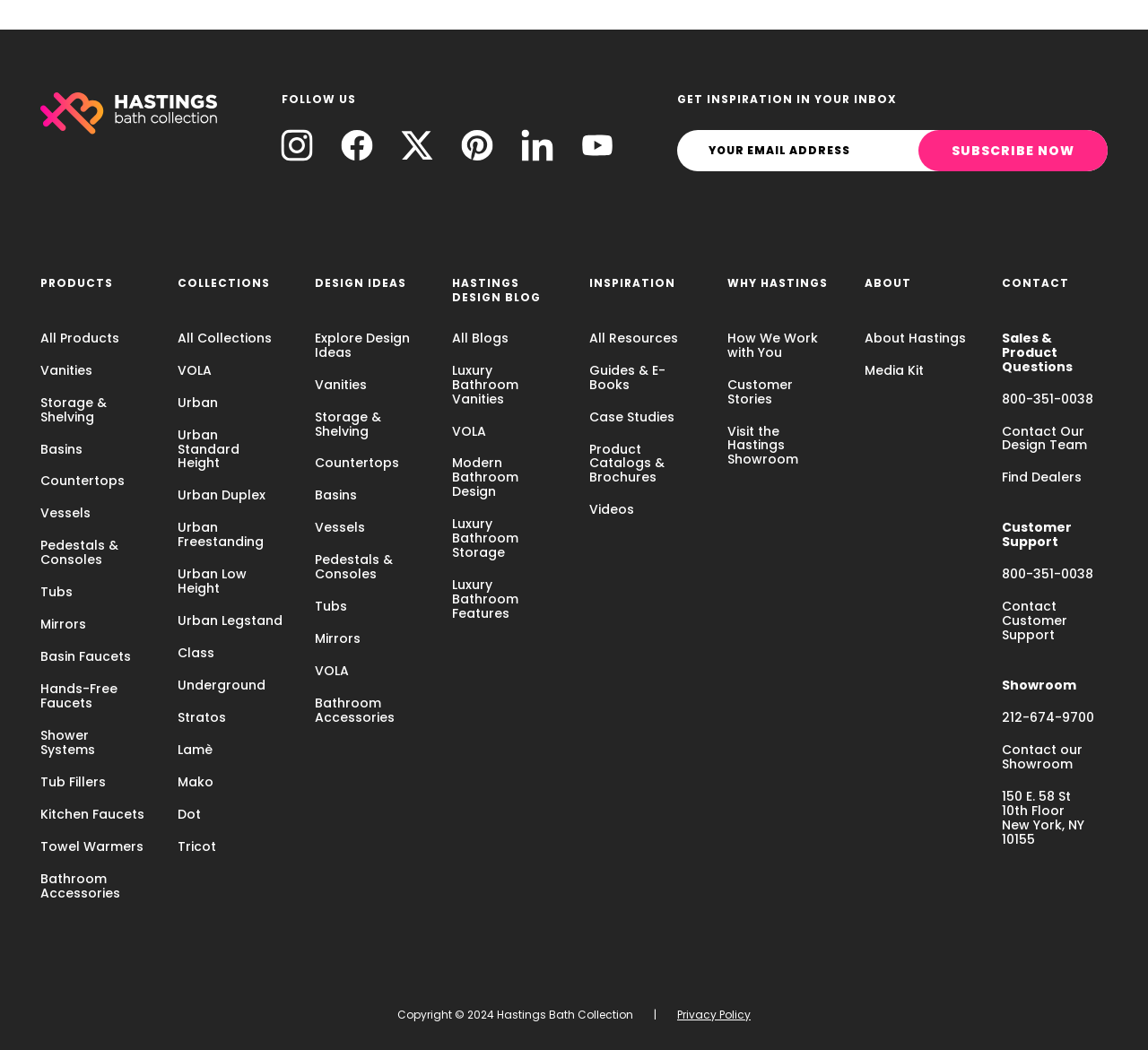Utilize the details in the image to thoroughly answer the following question: What is the purpose of the textbox?

The textbox is located below the 'GET INSPIRATION IN YOUR INBOX' text, and it is required to enter an email address to subscribe to the newsletter.